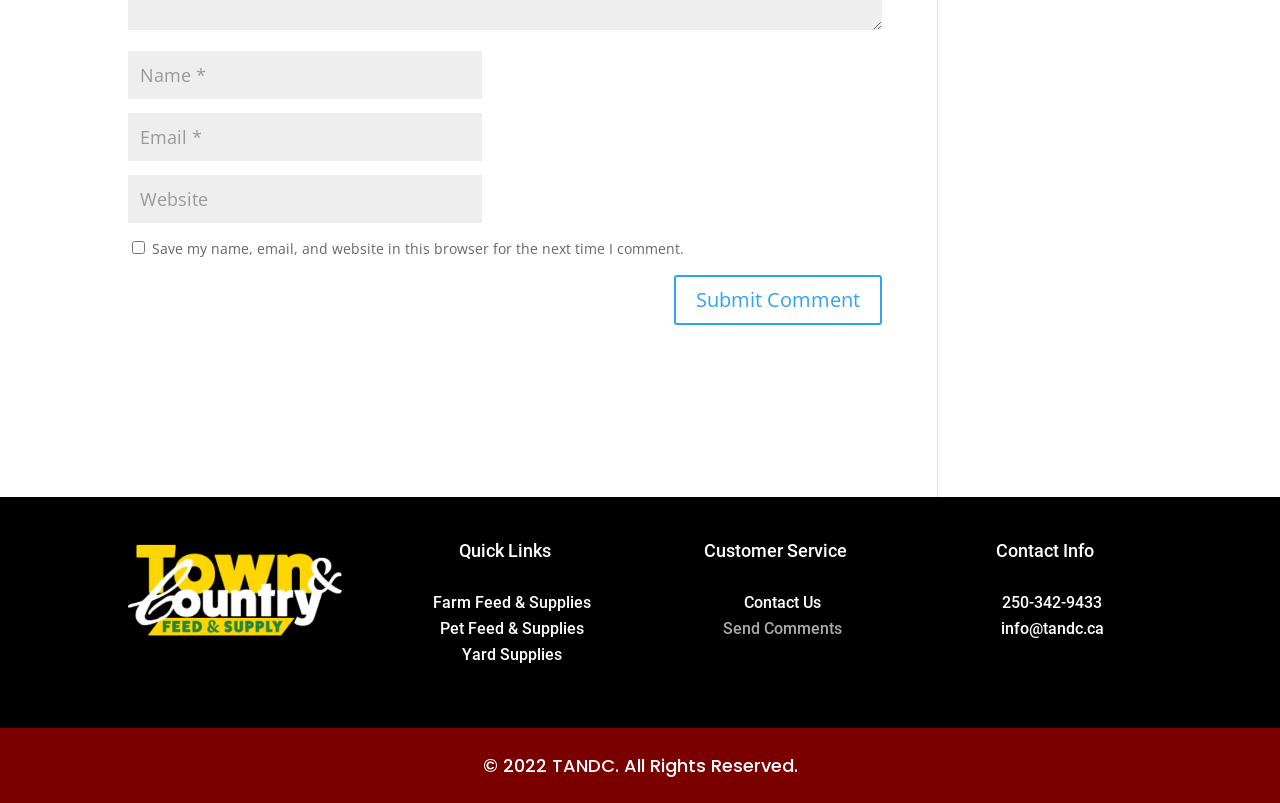Could you specify the bounding box coordinates for the clickable section to complete the following instruction: "Call 250-342-9433"?

[0.783, 0.739, 0.861, 0.763]